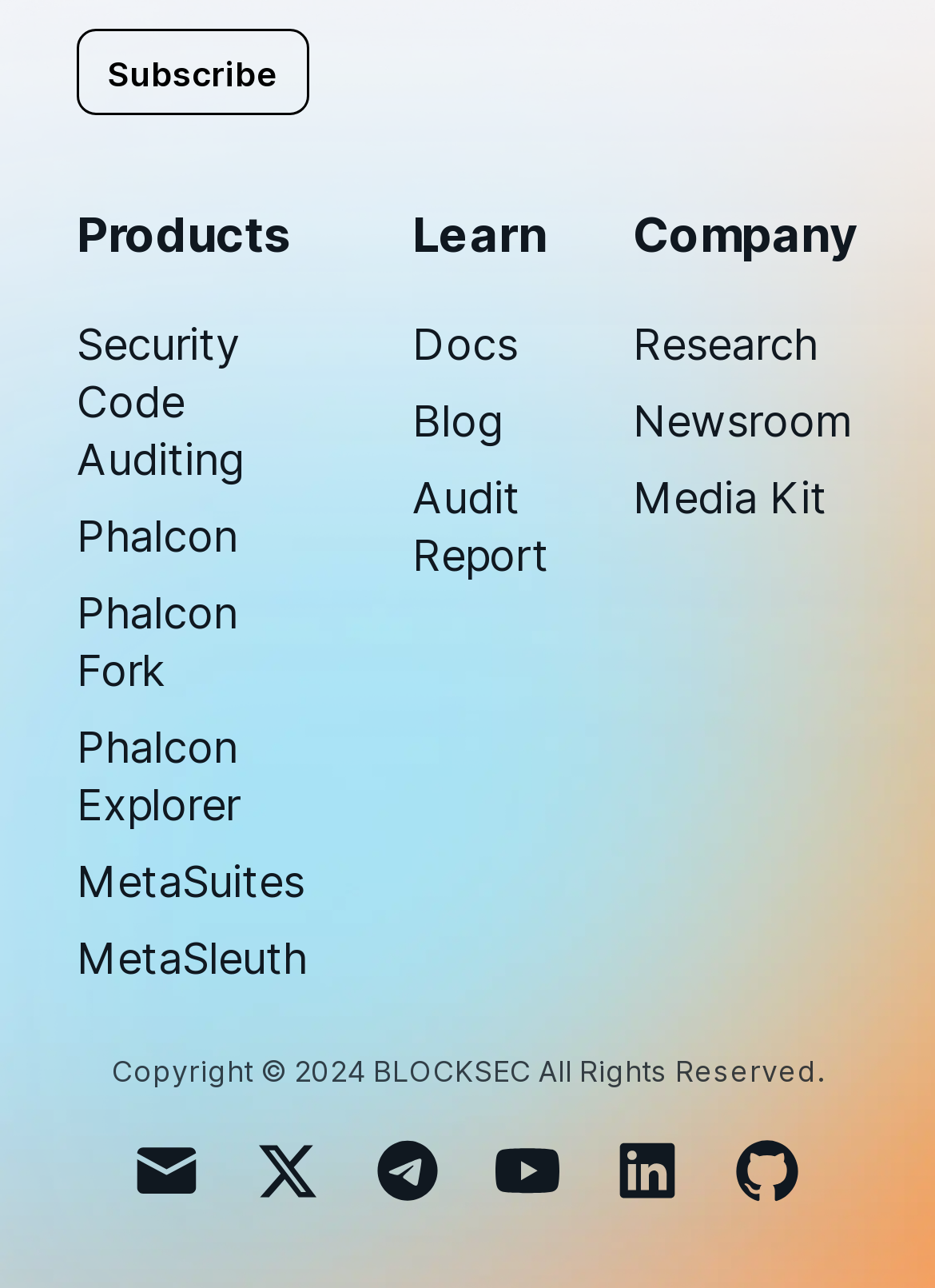Find the bounding box coordinates for the element that must be clicked to complete the instruction: "Subscribe to the newsletter". The coordinates should be four float numbers between 0 and 1, indicated as [left, top, right, bottom].

[0.082, 0.022, 0.331, 0.089]